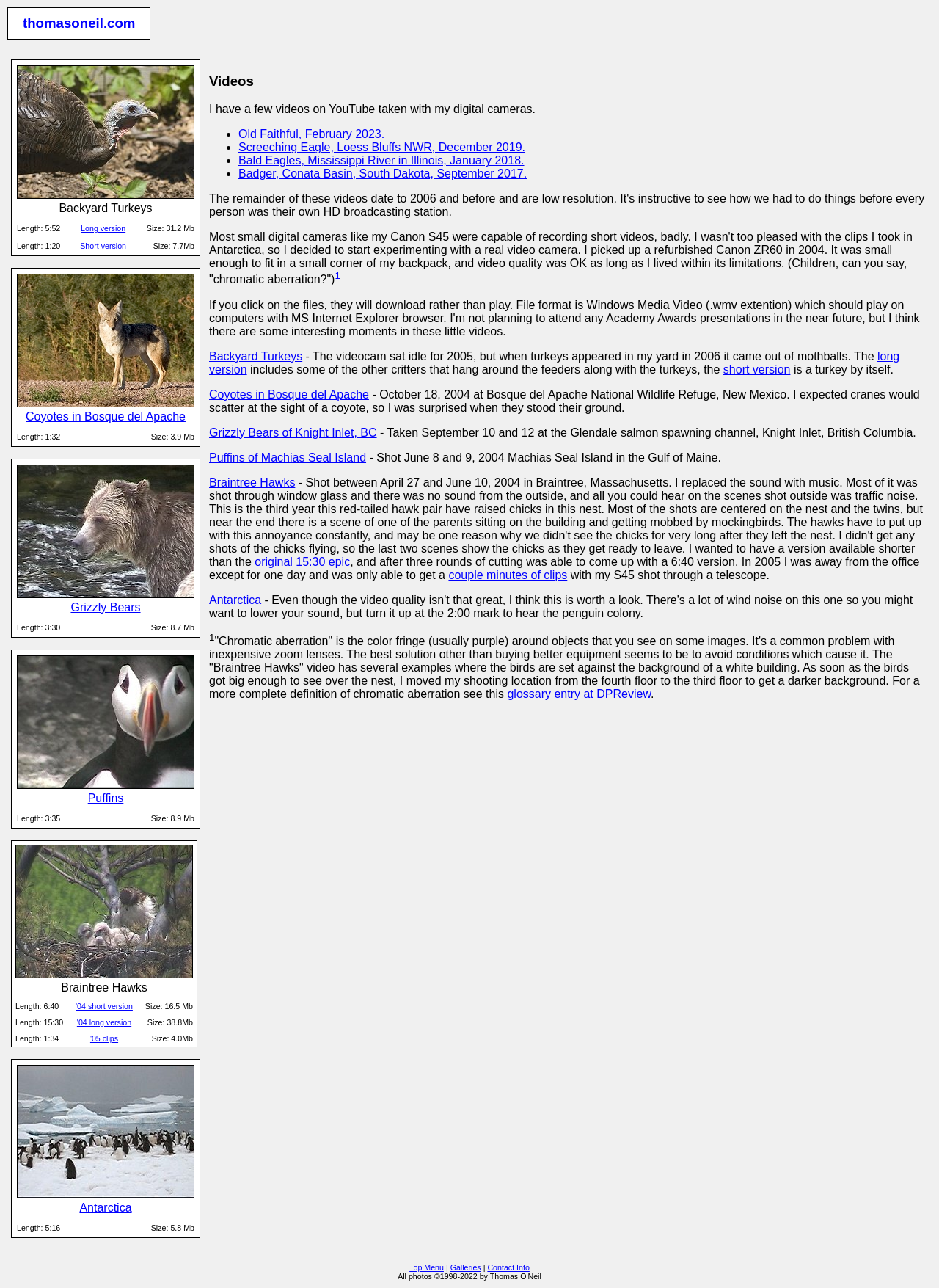Pinpoint the bounding box coordinates of the element to be clicked to execute the instruction: "Click on the link to watch Backyard Turkeys video".

[0.018, 0.146, 0.207, 0.156]